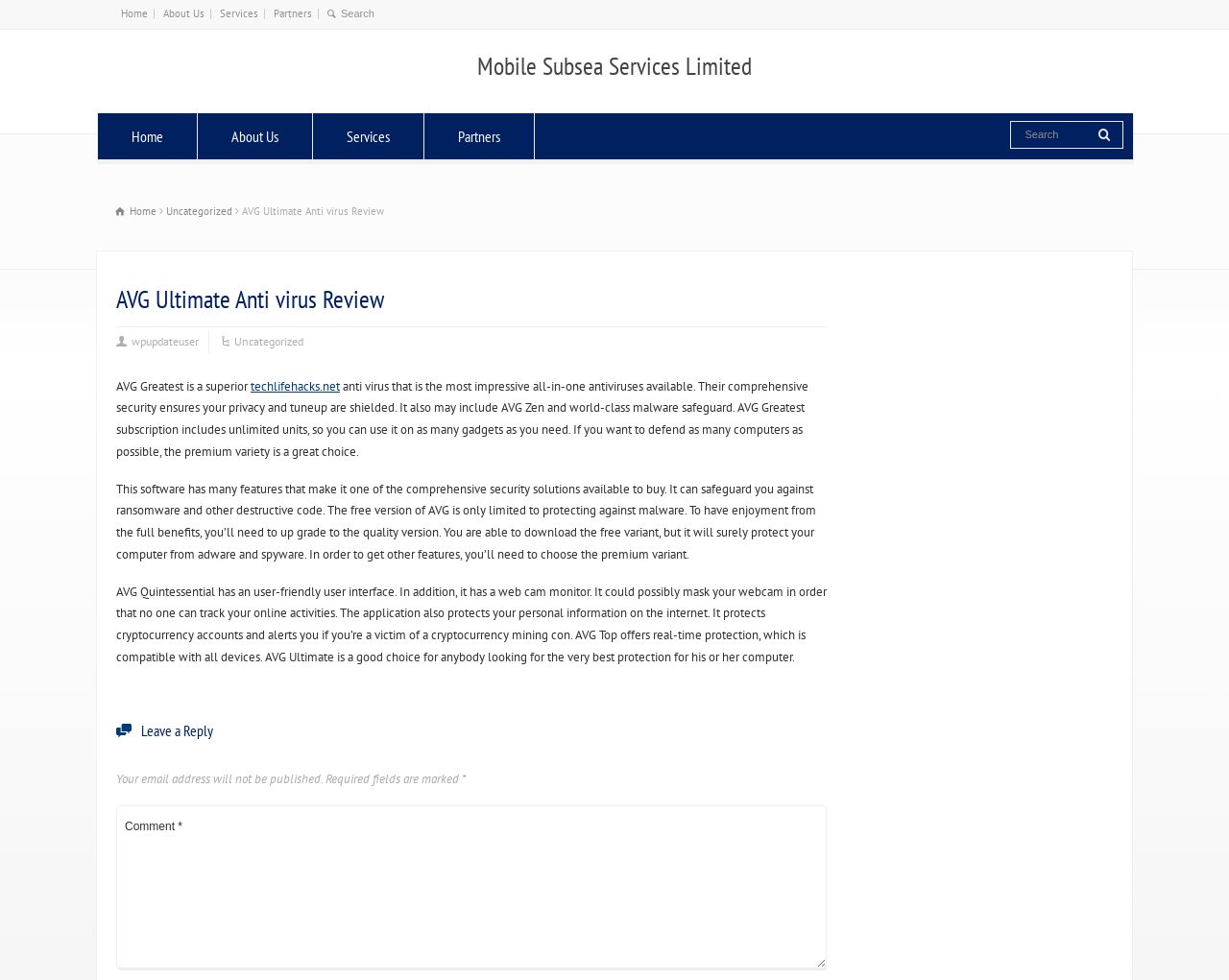Give the bounding box coordinates for the element described by: "name="s" placeholder="Search"".

[0.277, 0.008, 0.306, 0.02]